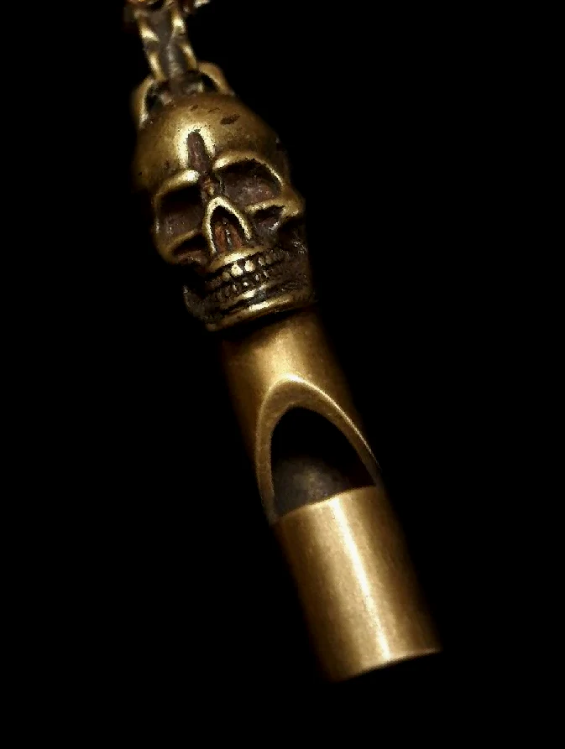Elaborate on the contents of the image in a comprehensive manner.

This captivating image features a unique amulet known as "Morzuz," intricately designed with a skull motif atop a slender, ornate vessel. The skull, embodying the enigmatic themes of the underworld, adds a striking element to the overall design. The vessel itself appears to be made of a brass-like material, showcasing a blend of intricate craftsmanship and mystical symbolism. 

This piece serves as a conduit for connecting with a demon, as detailed in the accompanying description. It emphasizes the importance of the vessel in establishing a bond with the demon, allowing for communication and interaction in a manner that is voluntary and respectful. The image's dark backdrop enhances the mystical aura of the amulet, making it an intriguing representation of the themes of binding and connection in the spiritual realm.